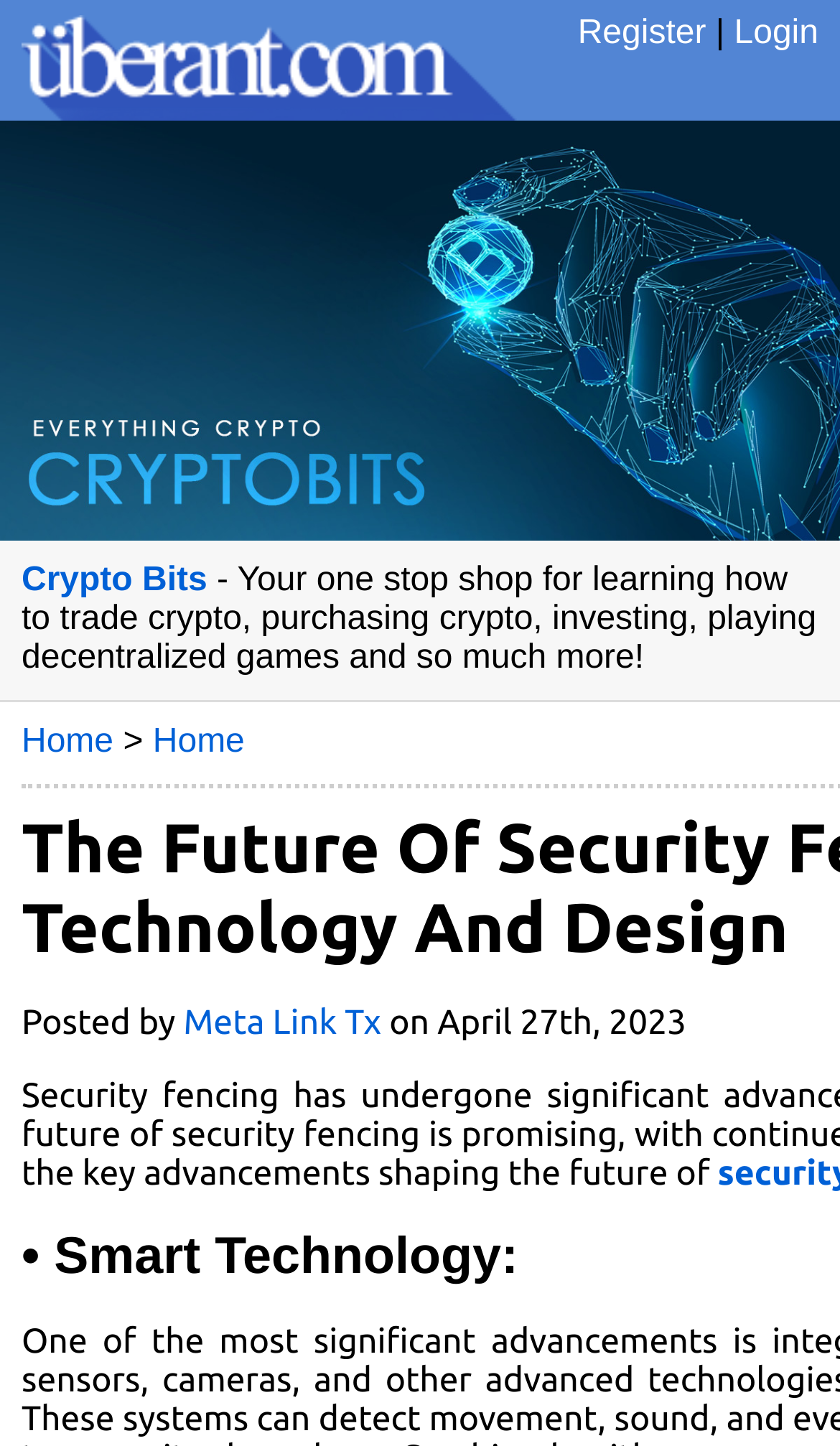Determine the bounding box coordinates of the target area to click to execute the following instruction: "Read more about Crypto Bits."

[0.026, 0.389, 0.247, 0.414]